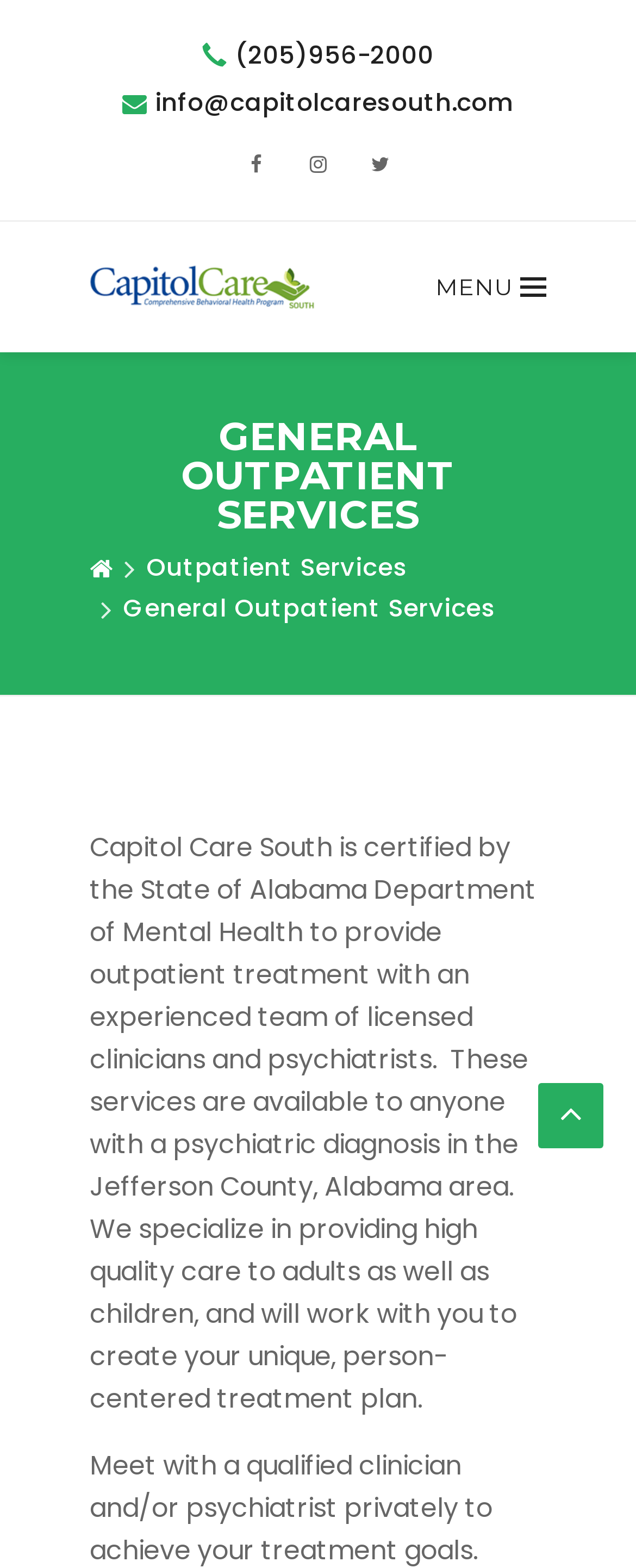Craft a detailed narrative of the webpage's structure and content.

The webpage is about Capitol Care South, a mental health treatment center in Birmingham, AL. At the top right corner, there is a navigation menu button labeled "MENU". Below it, there is a heading "GENERAL OUTPATIENT SERVICES" in a prominent font. 

To the left of the heading, there is a logo of Capitol Care, which is an image with the text "Capitol Care" embedded in it. Below the logo, there is a brief description of the services provided by Capitol Care South, stating that they offer outpatient treatment with a team of licensed clinicians and psychiatrists, specializing in care for adults and children in the Jefferson County area.

On the top right side, there are several social media links, including Facebook, Instagram, and Twitter, arranged horizontally. Above these links, there are two contact links: a phone number "(205)956-2000" and an email address "info@capitolcaresouth.com". 

At the top left corner, there is a link to the main page of Capitol Care, and next to it, there is a link with a home icon. Below these links, there are three links to different sections of the website: "Outpatient Services", "General Outpatient Services", and another link with a home icon.